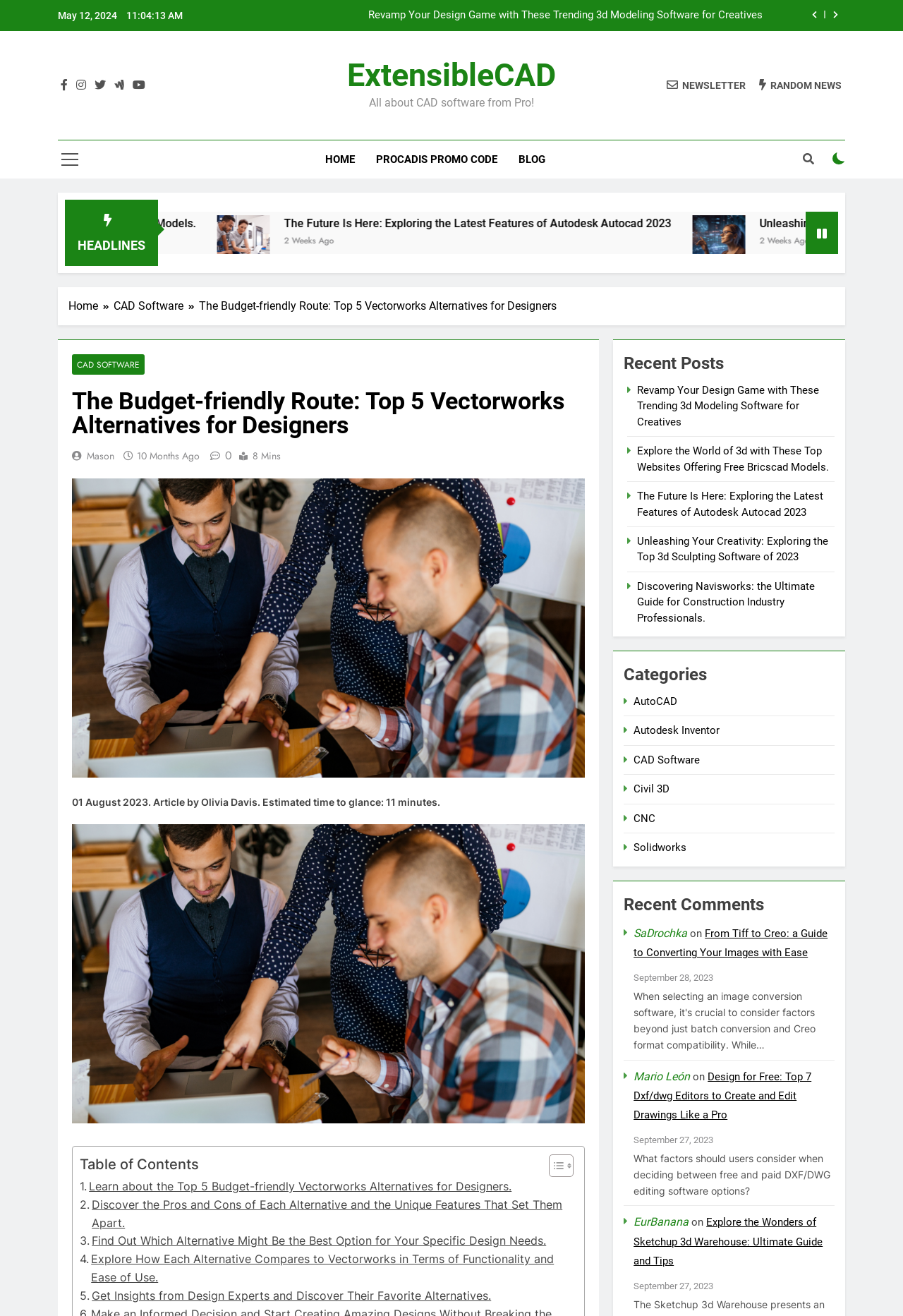Using the description "ProCADis Promo Code", predict the bounding box of the relevant HTML element.

[0.405, 0.107, 0.563, 0.136]